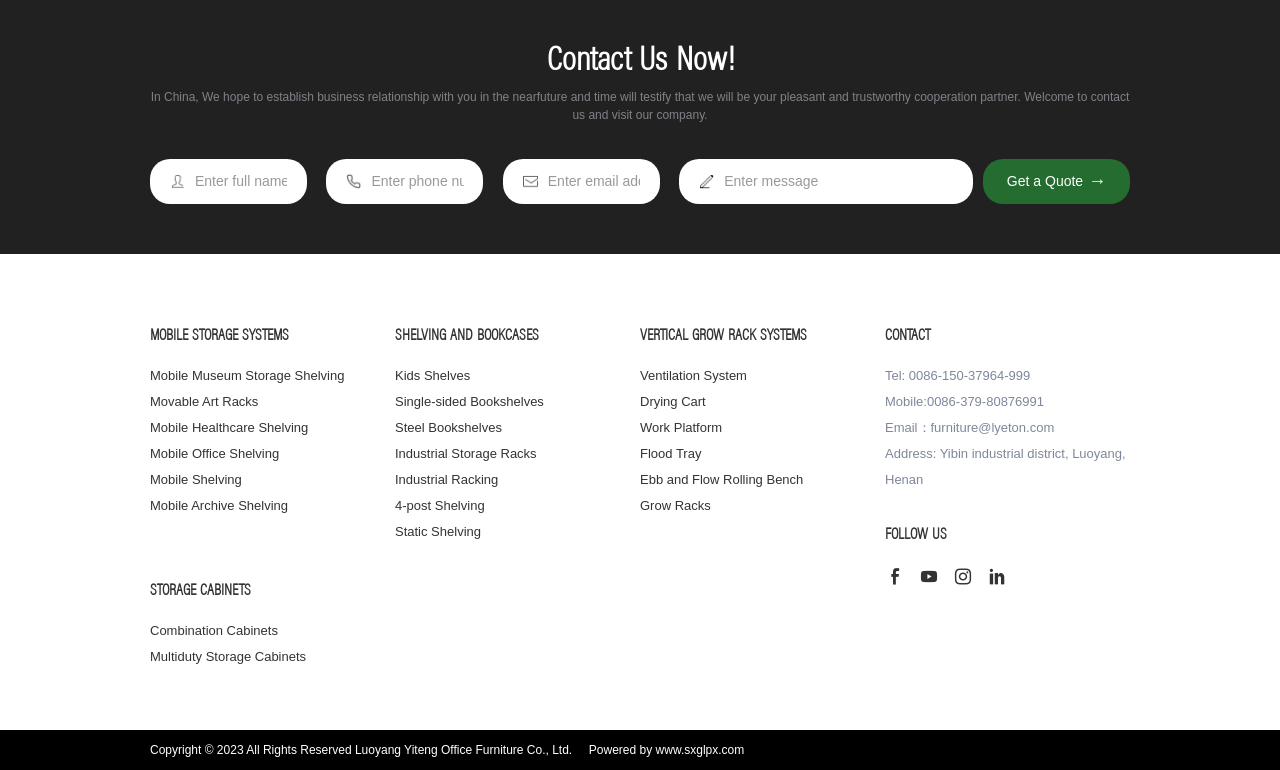What is the purpose of the 'Get a Quote' button?
Make sure to answer the question with a detailed and comprehensive explanation.

I inferred the purpose of the 'Get a Quote' button by its location on the webpage, which is near the contact information and the input fields for entering full name, phone number, email address, and message. This suggests that the button is intended to be used to request a quote from the company.